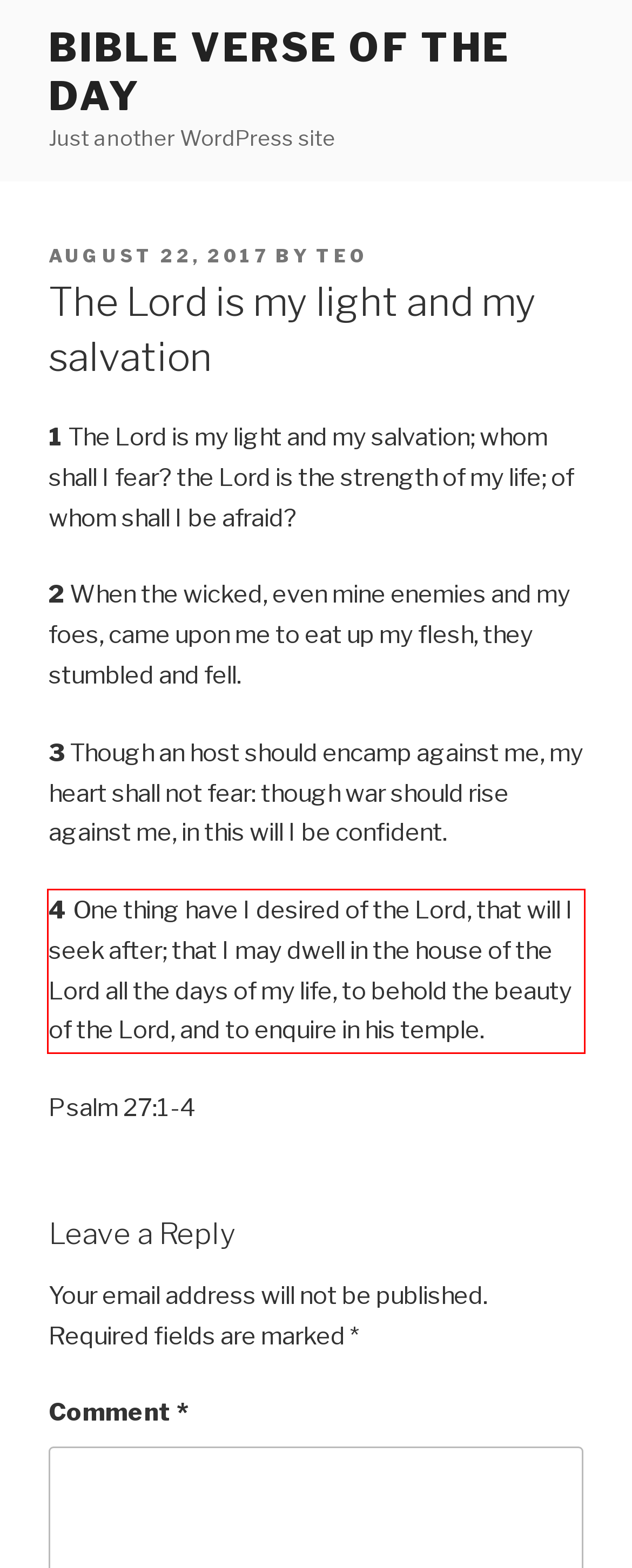Identify the red bounding box in the webpage screenshot and perform OCR to generate the text content enclosed.

4 One thing have I desired of the Lord, that will I seek after; that I may dwell in the house of the Lord all the days of my life, to behold the beauty of the Lord, and to enquire in his temple.